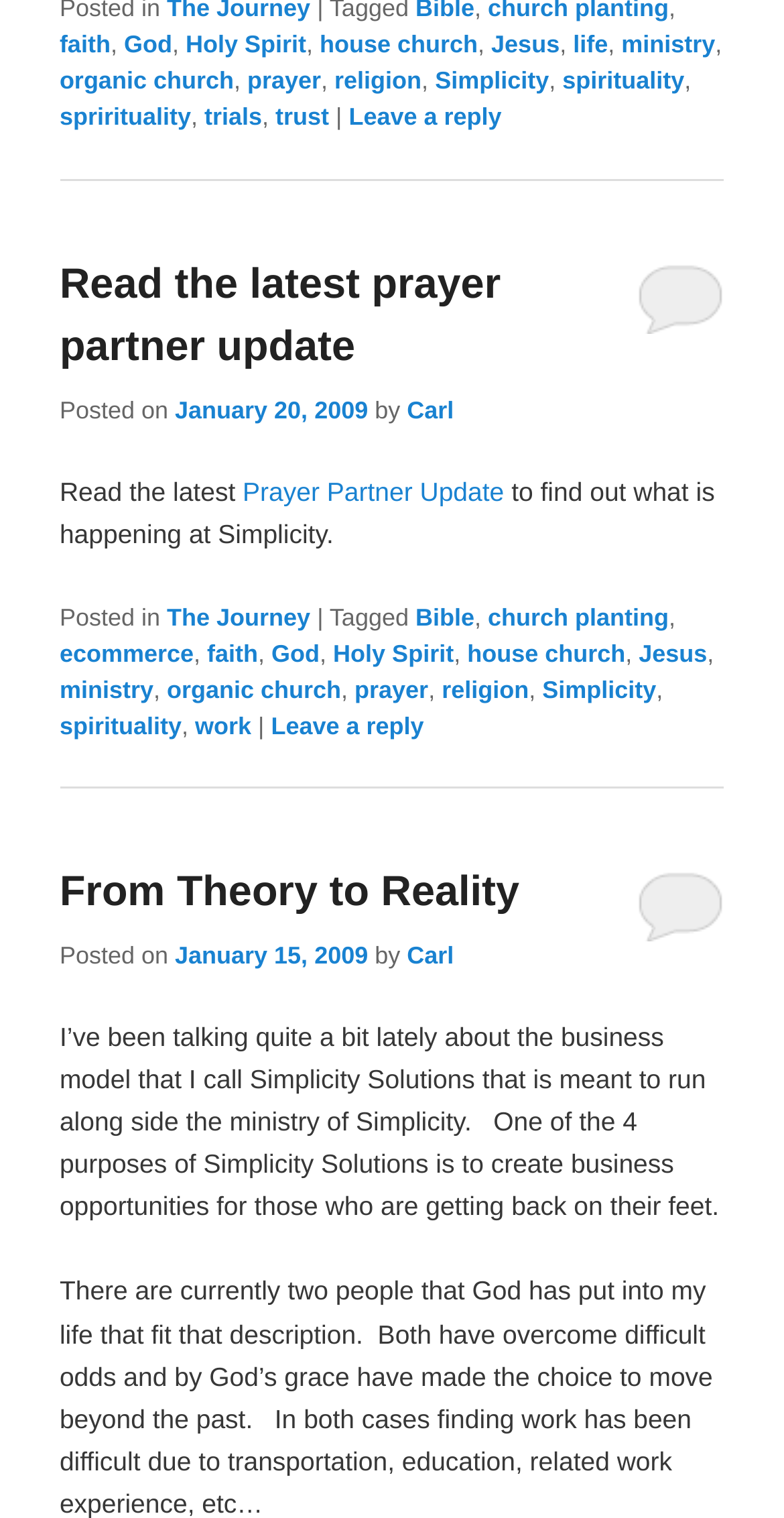Given the element description, predict the bounding box coordinates in the format (top-left x, top-left y, bottom-right x, bottom-right y), using floating point numbers between 0 and 1: Simplicity

[0.692, 0.445, 0.837, 0.463]